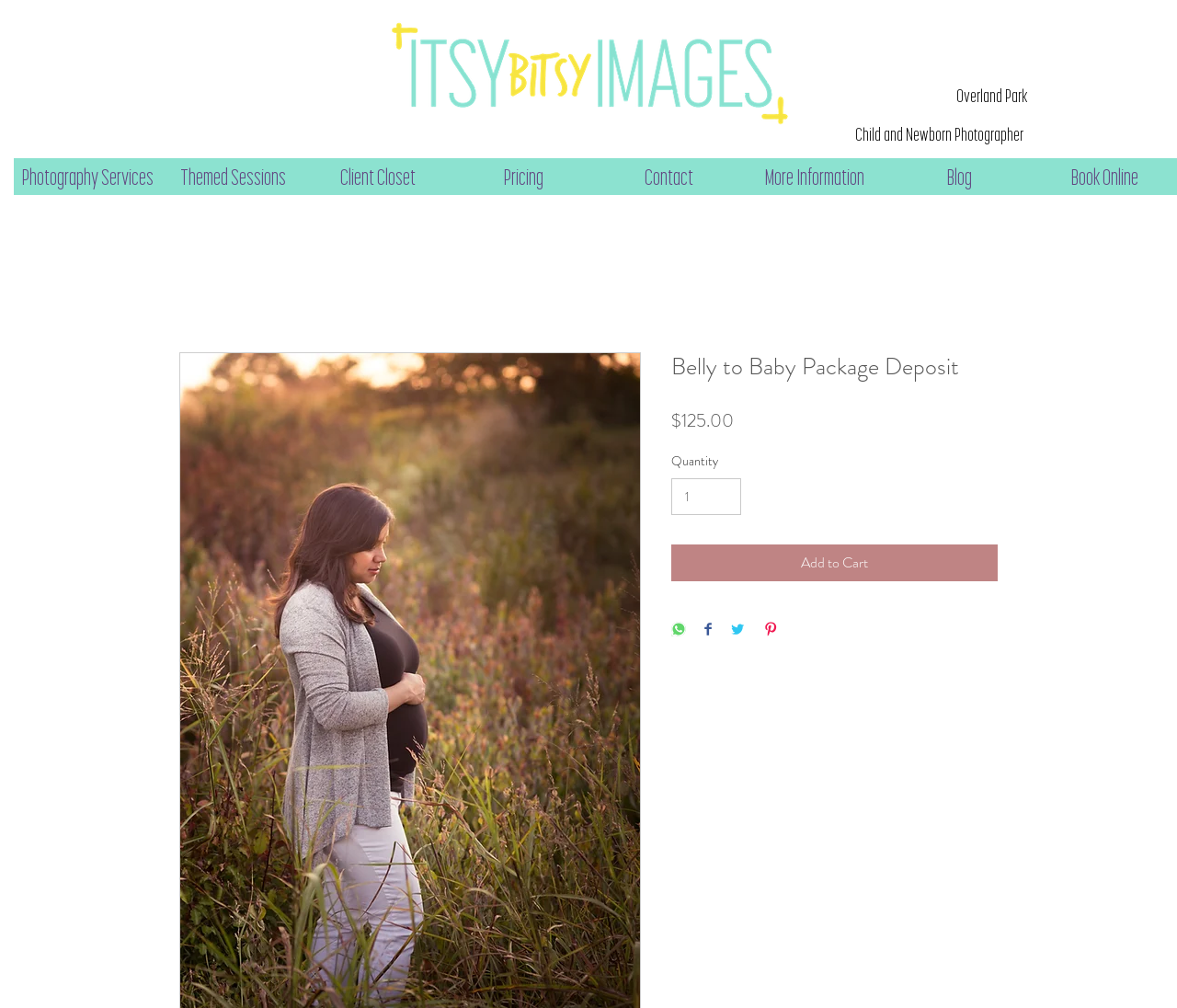Detail the various sections and features of the webpage.

This webpage is about a photography service, specifically the "Belly to Baby Package Deposit" for newborn photography. At the top left corner, there is a logo image, and next to it, there are two lines of text: "Overland Park" and "Child and Newborn Photographer". 

Below the logo, there is a navigation menu with 8 links: "Photography Services", "Themed Sessions", "Client Closet", "Pricing", "Contact", "More Information", "Blog", and "Book Online". 

The main content of the page is about the "Belly to Baby Package Deposit", which includes a heading, a price of $125.00, and a section to input the quantity. There is a spin button to adjust the quantity, and an "Add to Cart" button. 

Below the quantity section, there are four social media sharing buttons: "Share on WhatsApp", "Share on Facebook", "Share on Twitter", and "Pin on Pinterest", each with a corresponding icon image.